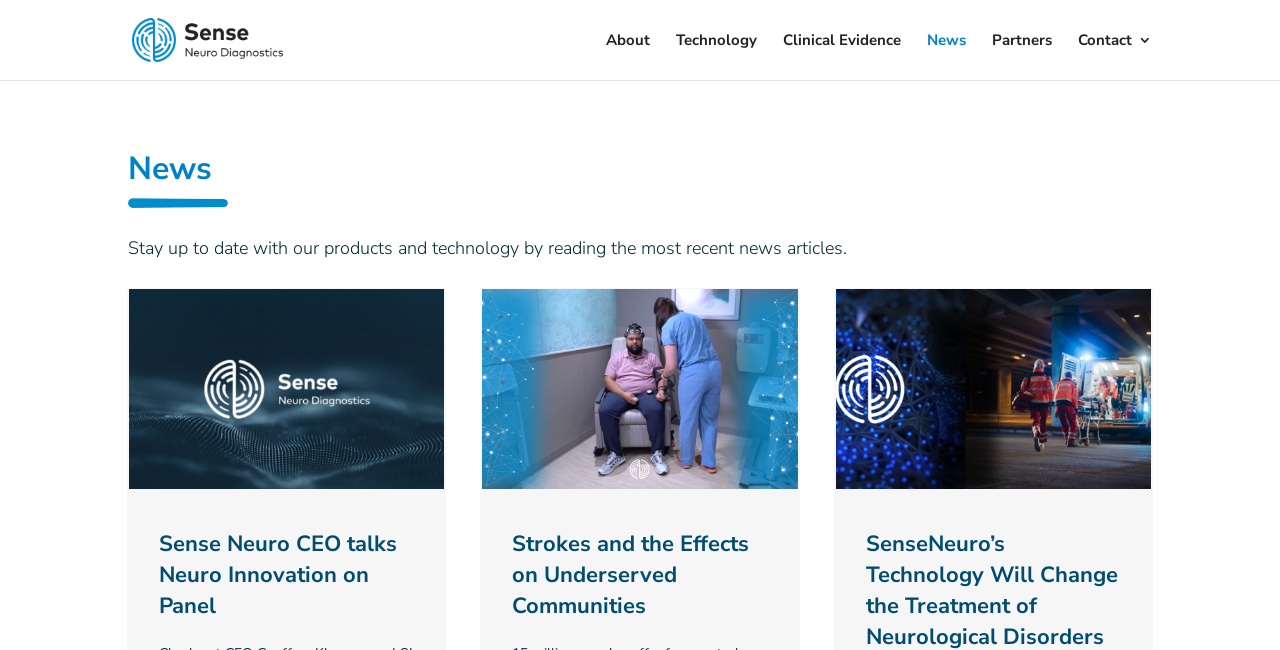Please analyze the image and give a detailed answer to the question:
What is the purpose of the webpage?

The purpose of the webpage is inferred from the static text 'Stay up to date with our products and technology by reading the most recent news articles.' and the presence of multiple news article links on the webpage.